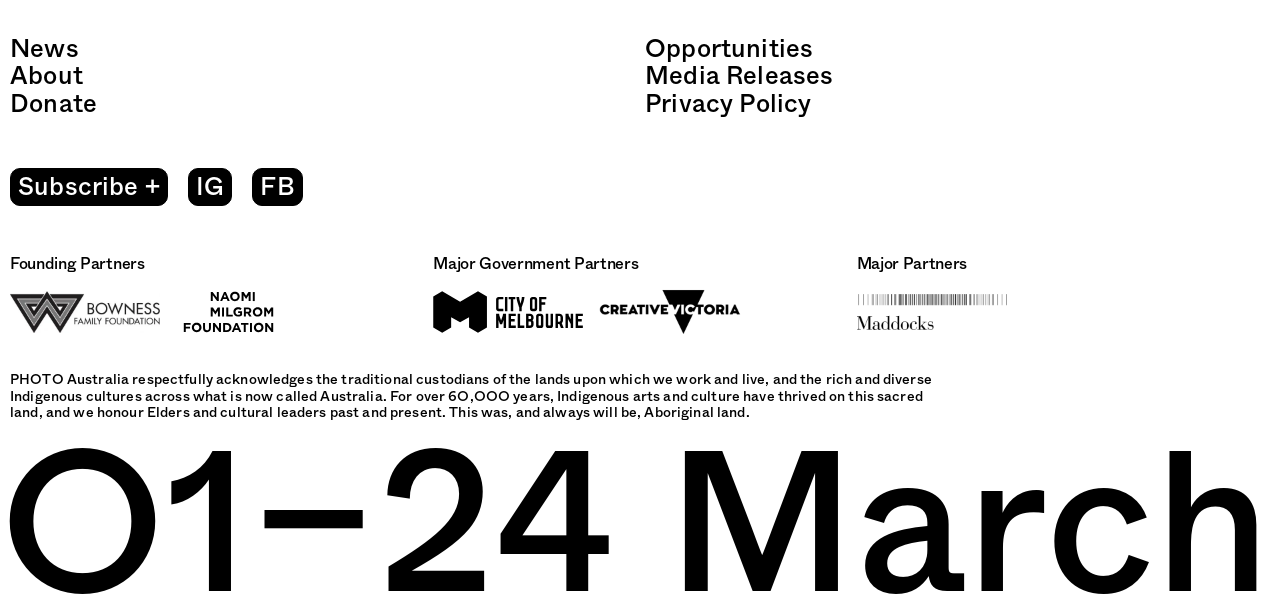Locate the bounding box coordinates of the element that should be clicked to execute the following instruction: "Click the 'Broomberg & Chanarin Spirit is a bone' link".

[0.008, 0.036, 0.248, 0.108]